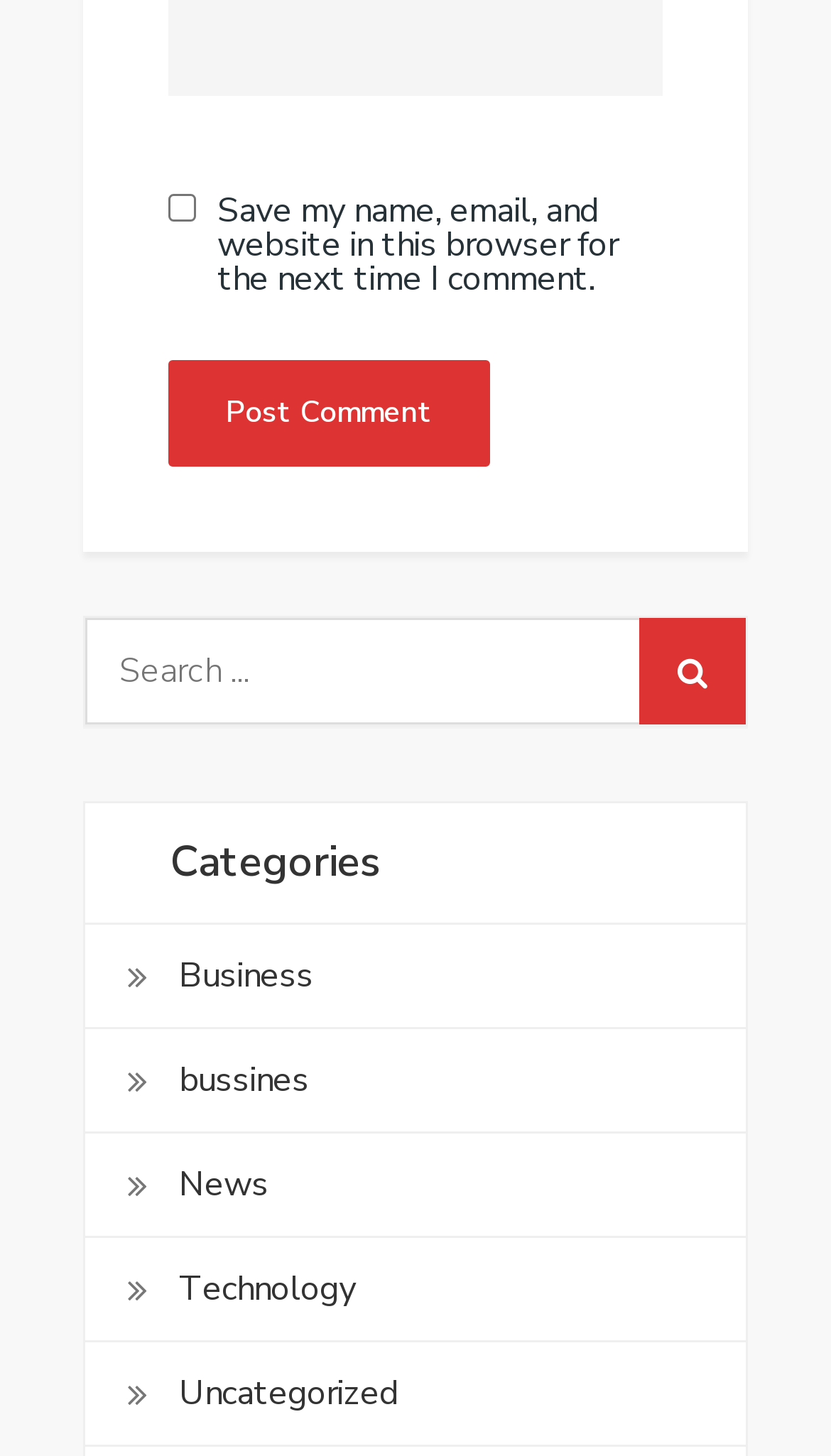What is the purpose of the checkbox?
Deliver a detailed and extensive answer to the question.

The checkbox is located below the comment section, and its label is 'Save my name, email, and website in this browser for the next time I comment.' This suggests that the purpose of the checkbox is to save the user's comment information for future use.